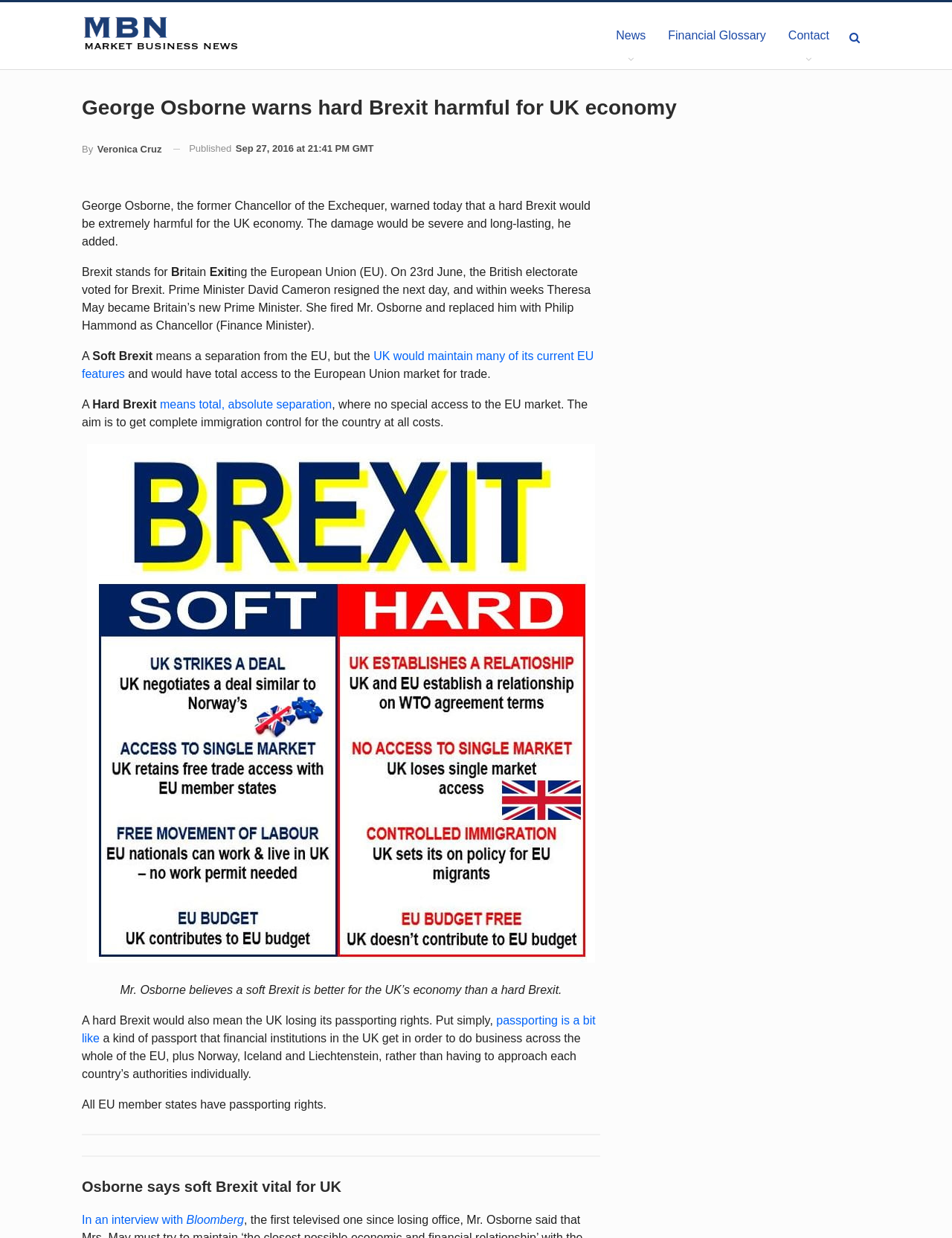Determine the bounding box coordinates of the UI element that matches the following description: "passporting is a bit like". The coordinates should be four float numbers between 0 and 1 in the format [left, top, right, bottom].

[0.086, 0.819, 0.626, 0.843]